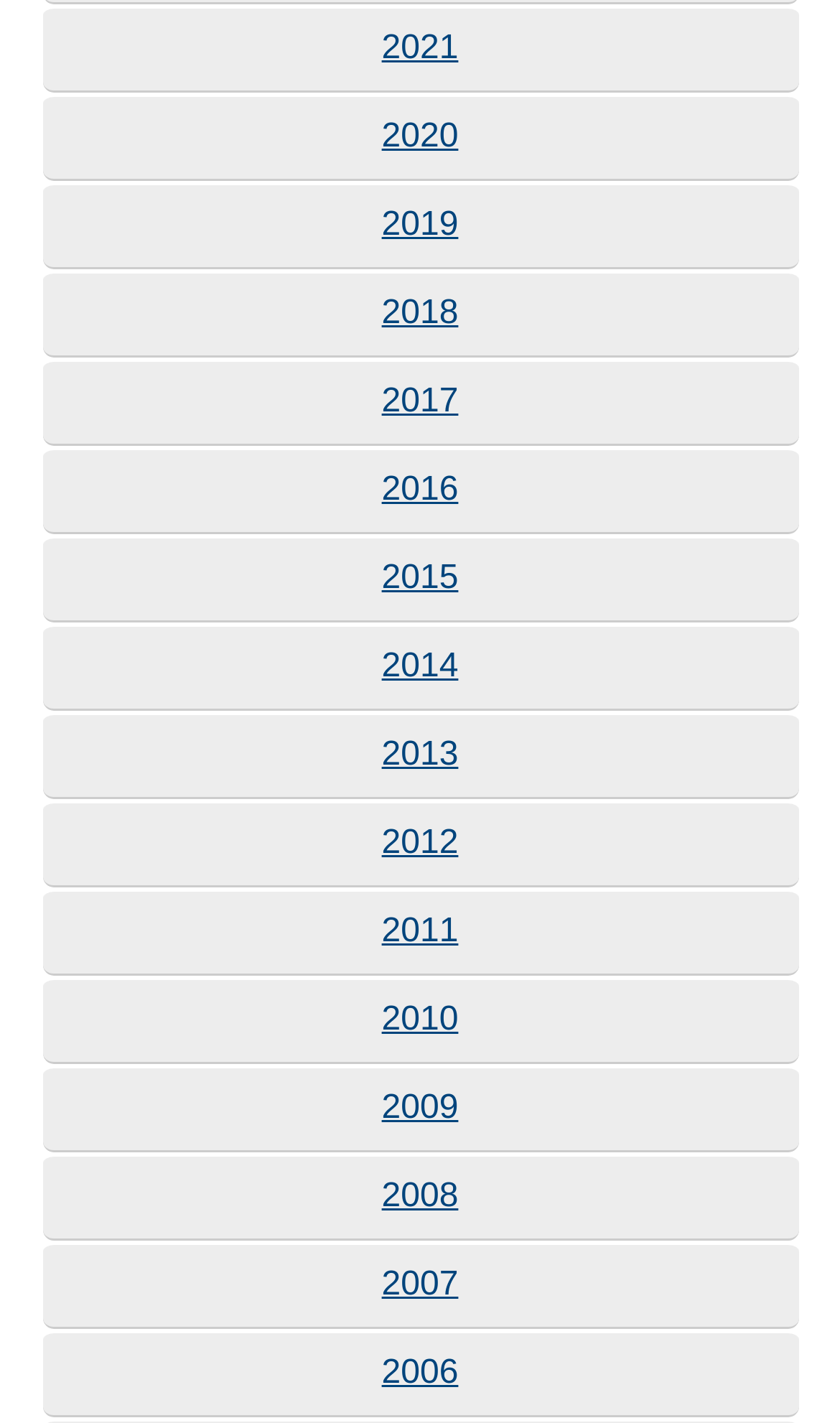What is the year located at the top of the list?
Please give a well-detailed answer to the question.

By examining the list of links, I found that the year located at the top of the list is 2021, which has a bounding box coordinate of [0.05, 0.004, 0.95, 0.066].